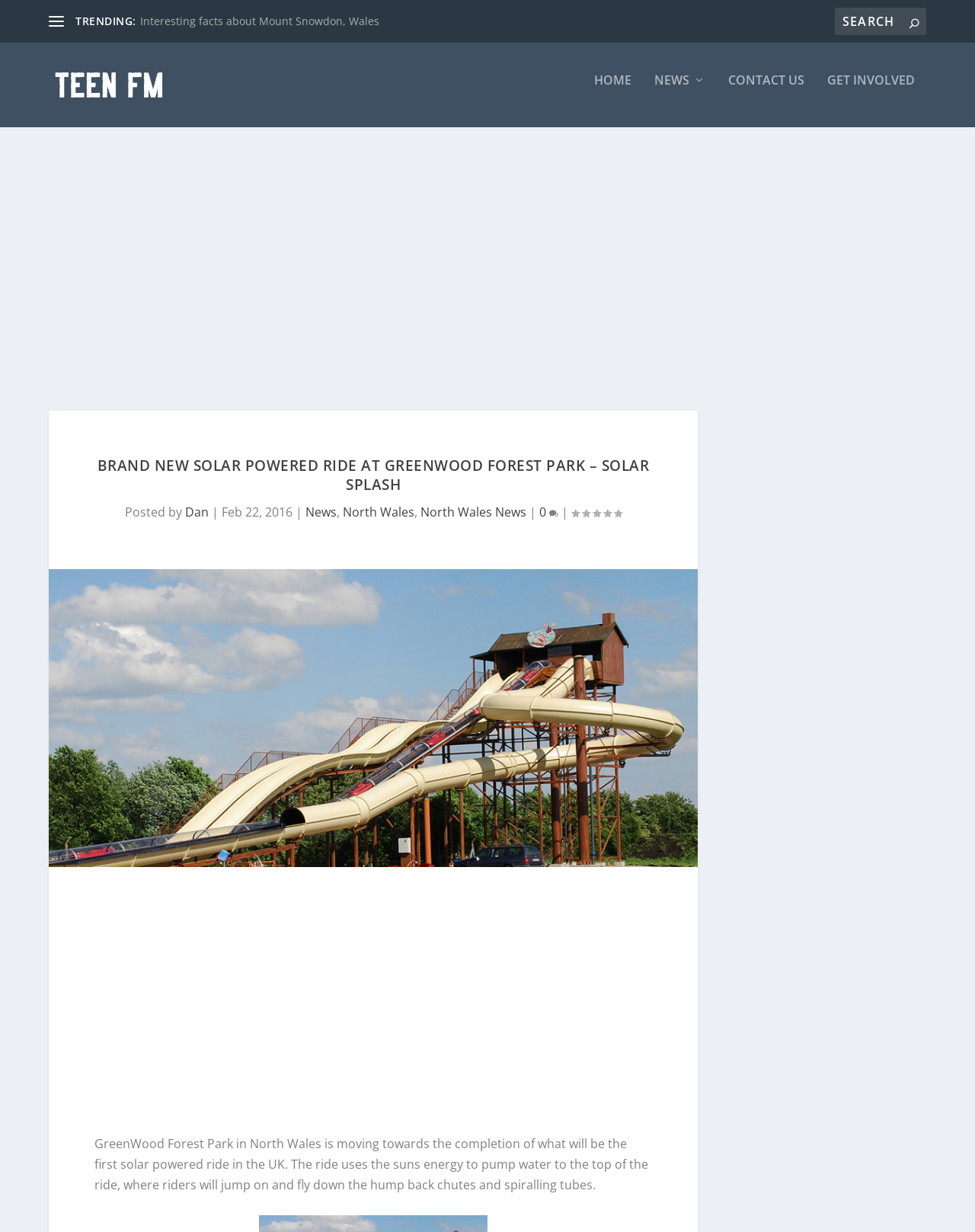Locate the bounding box coordinates of the area where you should click to accomplish the instruction: "Visit the Teen FM homepage".

[0.05, 0.053, 0.209, 0.093]